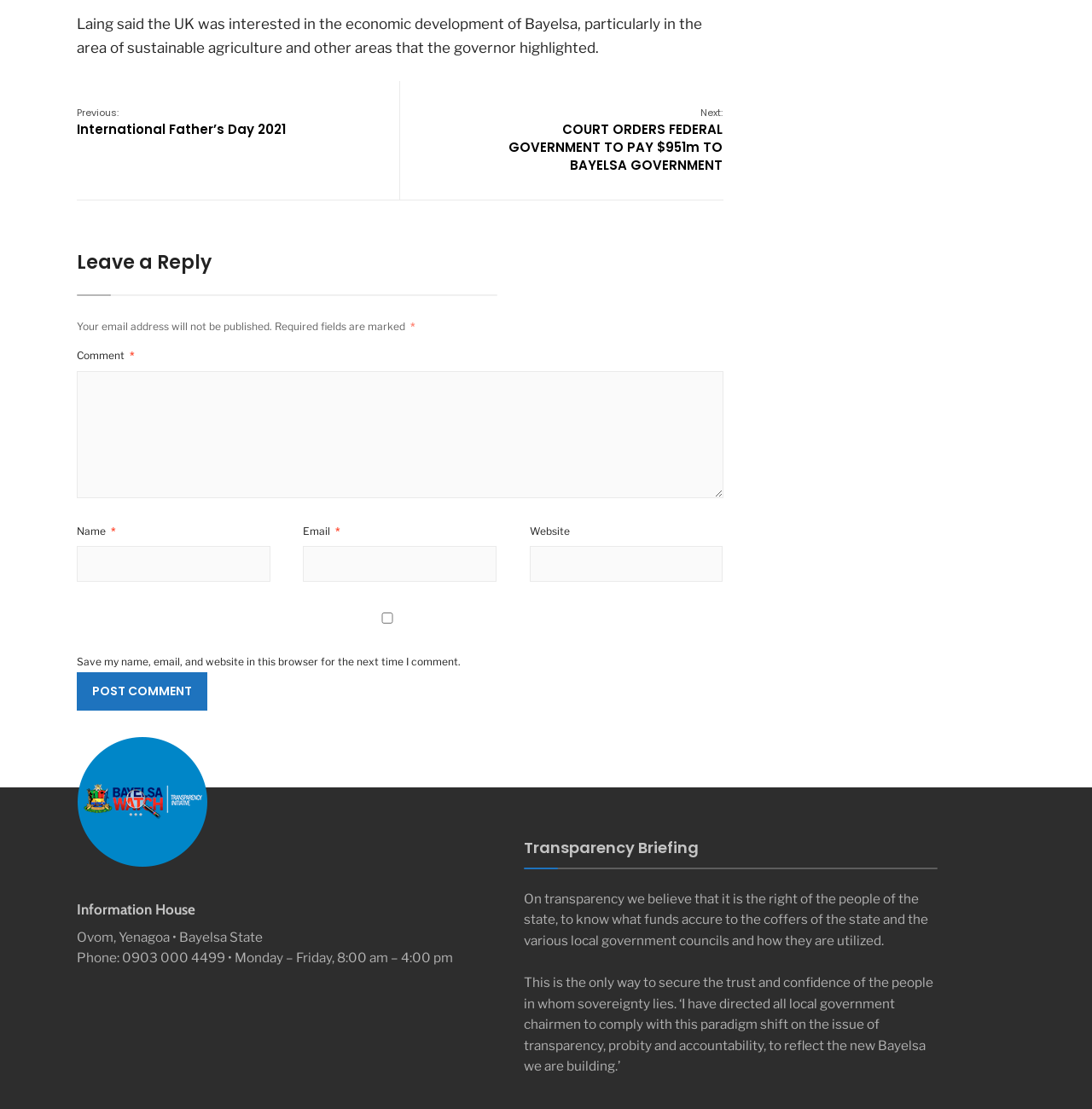What is the theme of the 'Transparency Briefing' section?
Provide an in-depth and detailed explanation in response to the question.

The 'Transparency Briefing' section appears to be discussing the importance of transparency in government, with a quote from an authority figure emphasizing the need for transparency and accountability in the management of state funds.